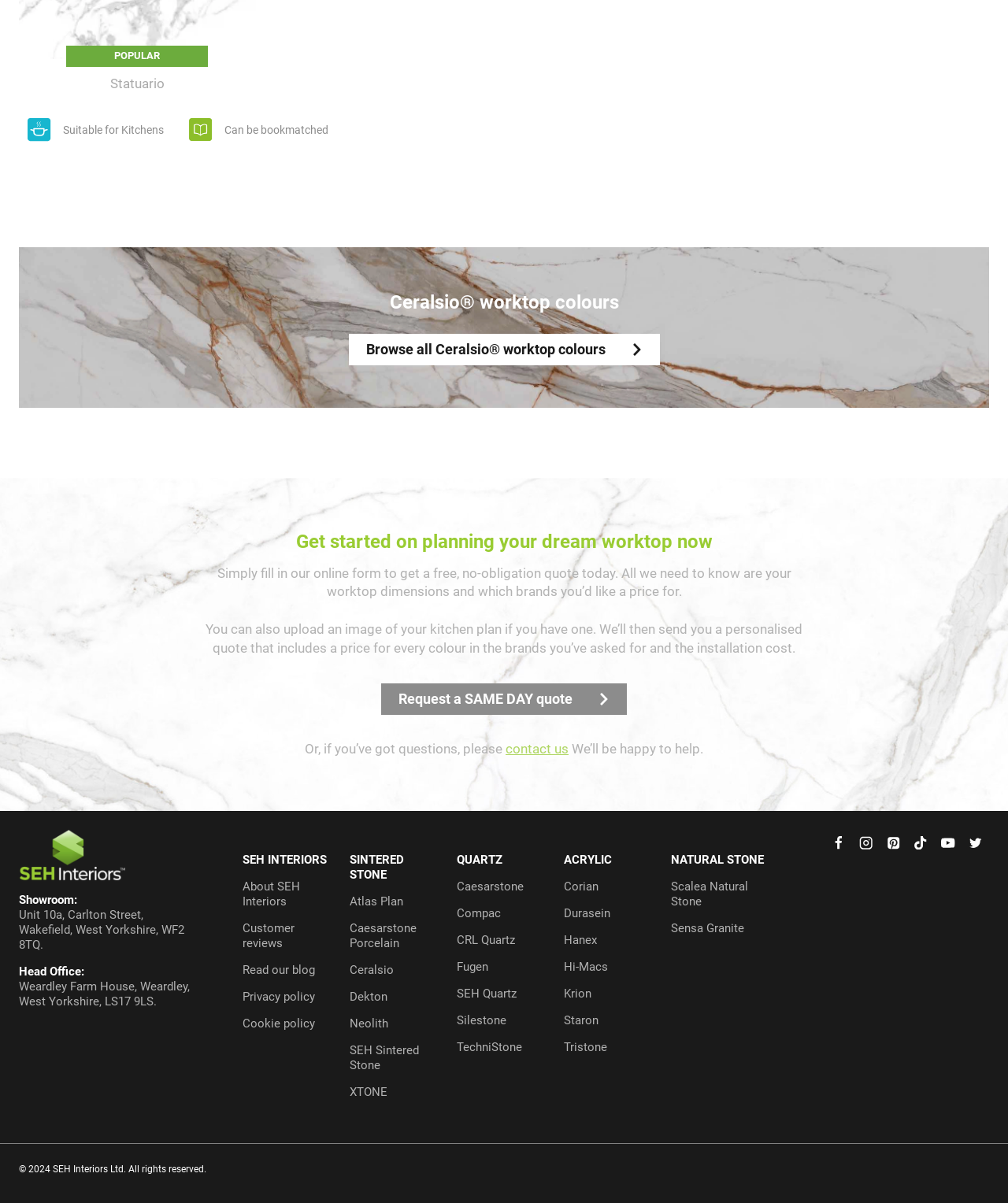Provide the bounding box coordinates of the HTML element described as: "Scalea Natural Stone". The bounding box coordinates should be four float numbers between 0 and 1, i.e., [left, top, right, bottom].

[0.666, 0.731, 0.742, 0.755]